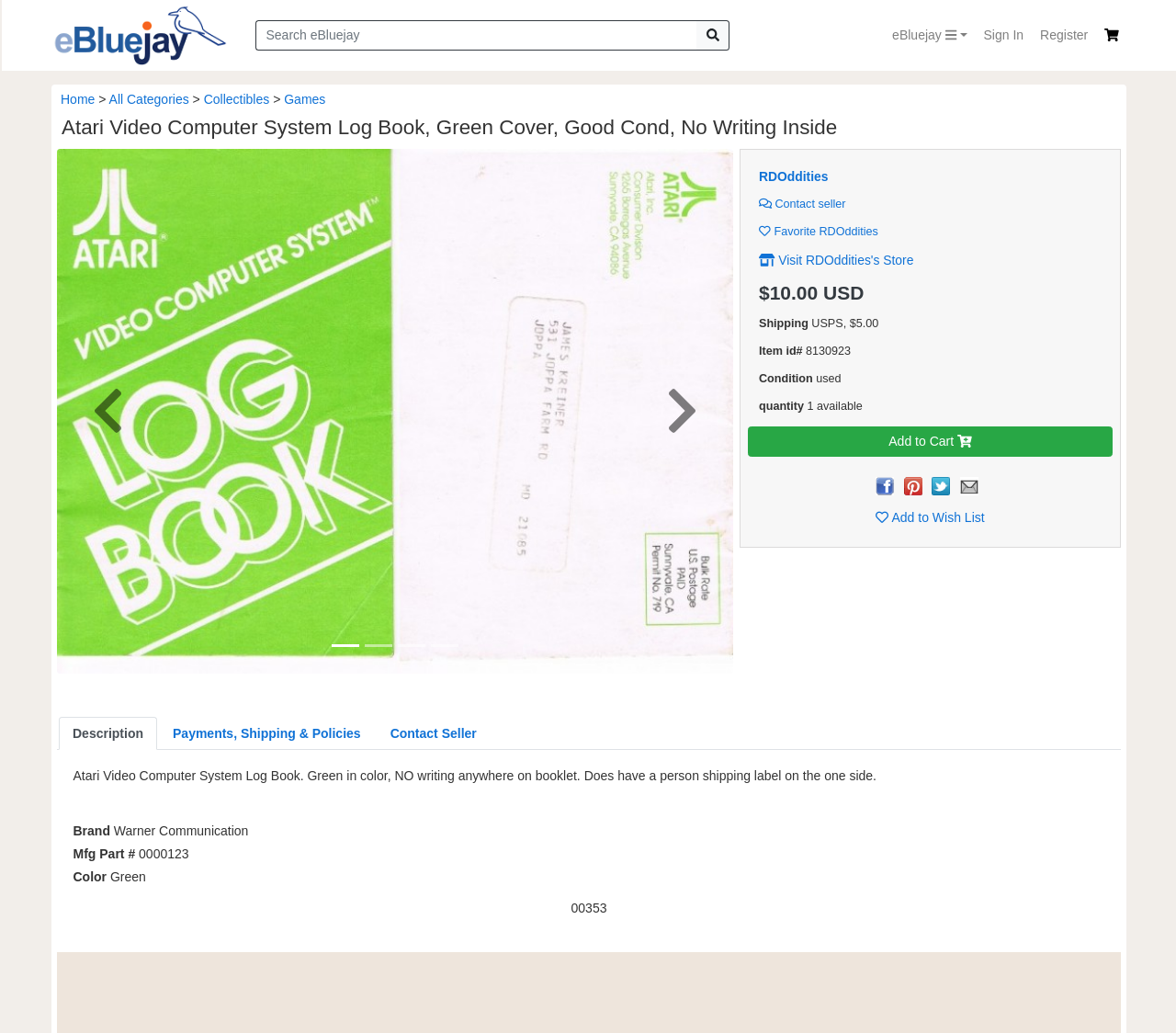Locate the bounding box coordinates of the clickable region necessary to complete the following instruction: "Sign In". Provide the coordinates in the format of four float numbers between 0 and 1, i.e., [left, top, right, bottom].

[0.83, 0.018, 0.877, 0.05]